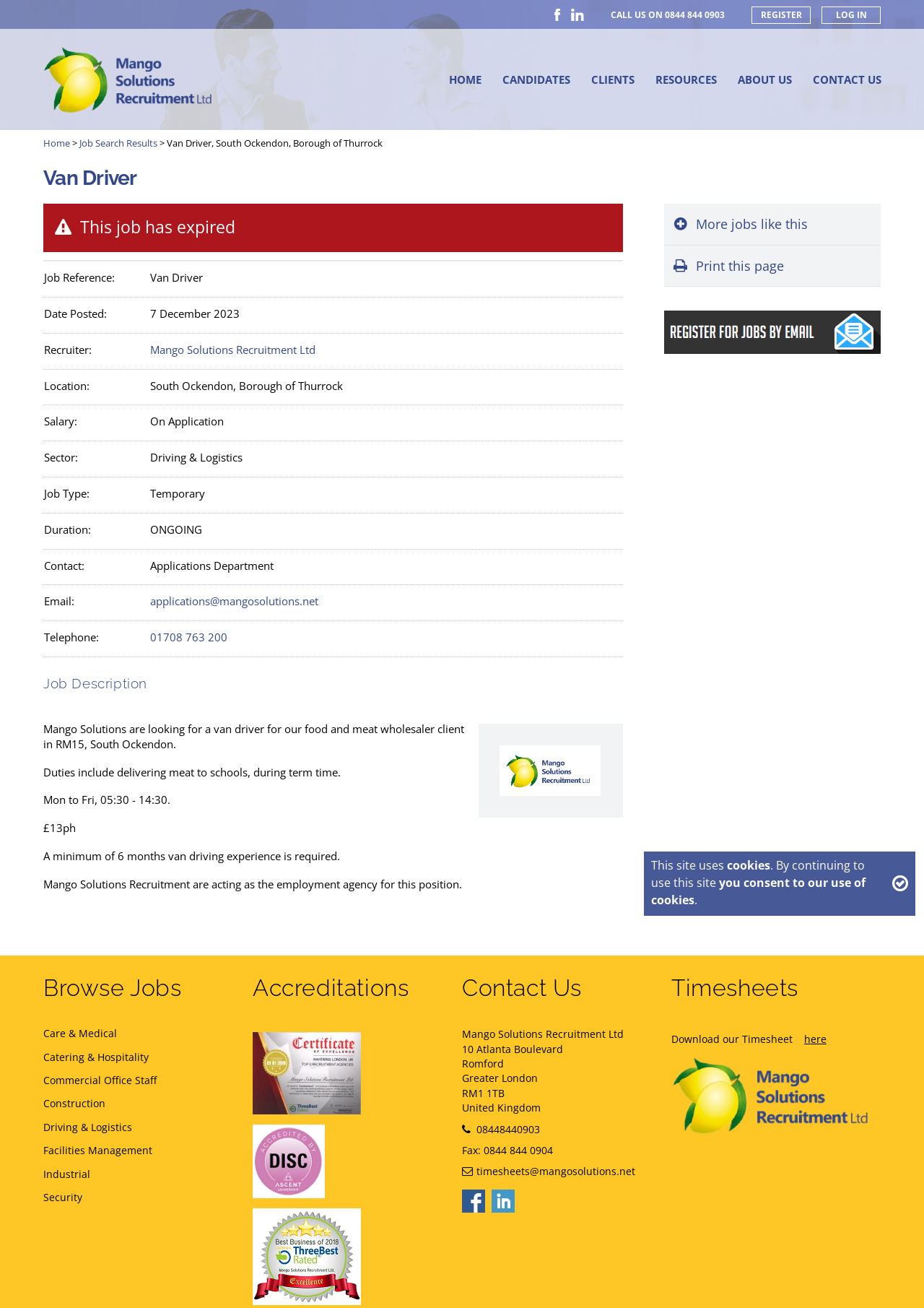Specify the bounding box coordinates of the element's region that should be clicked to achieve the following instruction: "Click on the 'REGISTER' link". The bounding box coordinates consist of four float numbers between 0 and 1, in the format [left, top, right, bottom].

[0.813, 0.005, 0.877, 0.018]